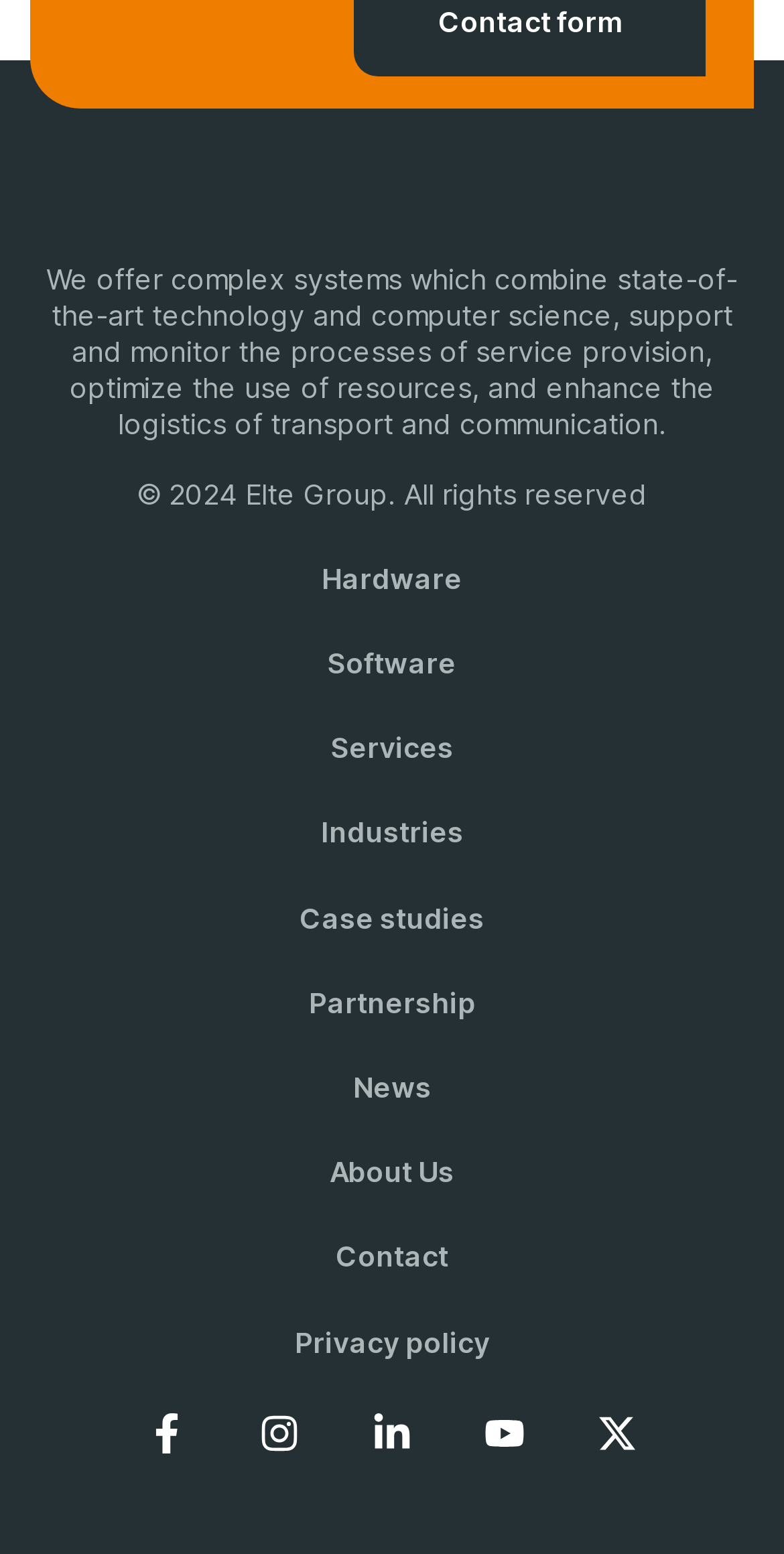Please determine the bounding box coordinates of the clickable area required to carry out the following instruction: "Check the company's Facebook page". The coordinates must be four float numbers between 0 and 1, represented as [left, top, right, bottom].

[0.182, 0.906, 0.244, 0.938]